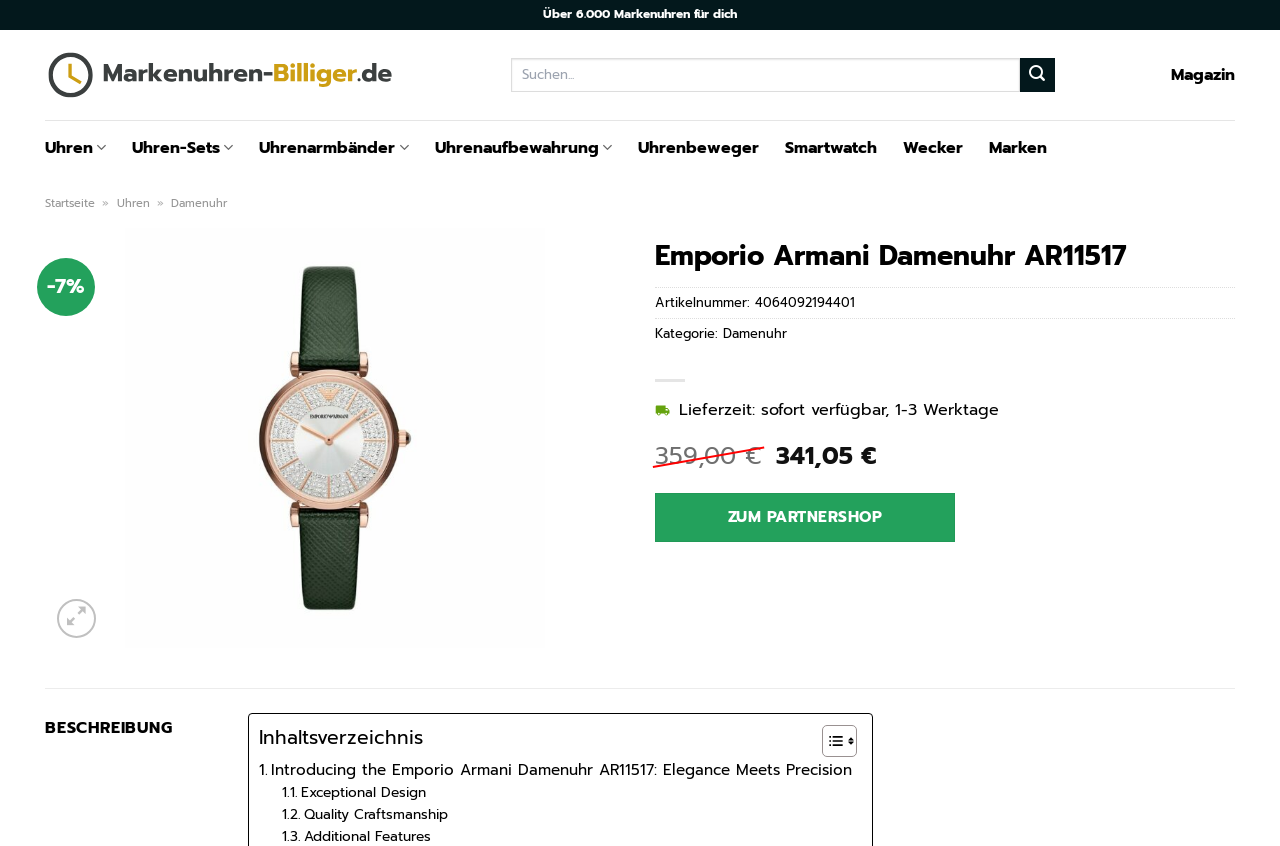Could you highlight the region that needs to be clicked to execute the instruction: "Visit the partner shop"?

[0.512, 0.583, 0.746, 0.641]